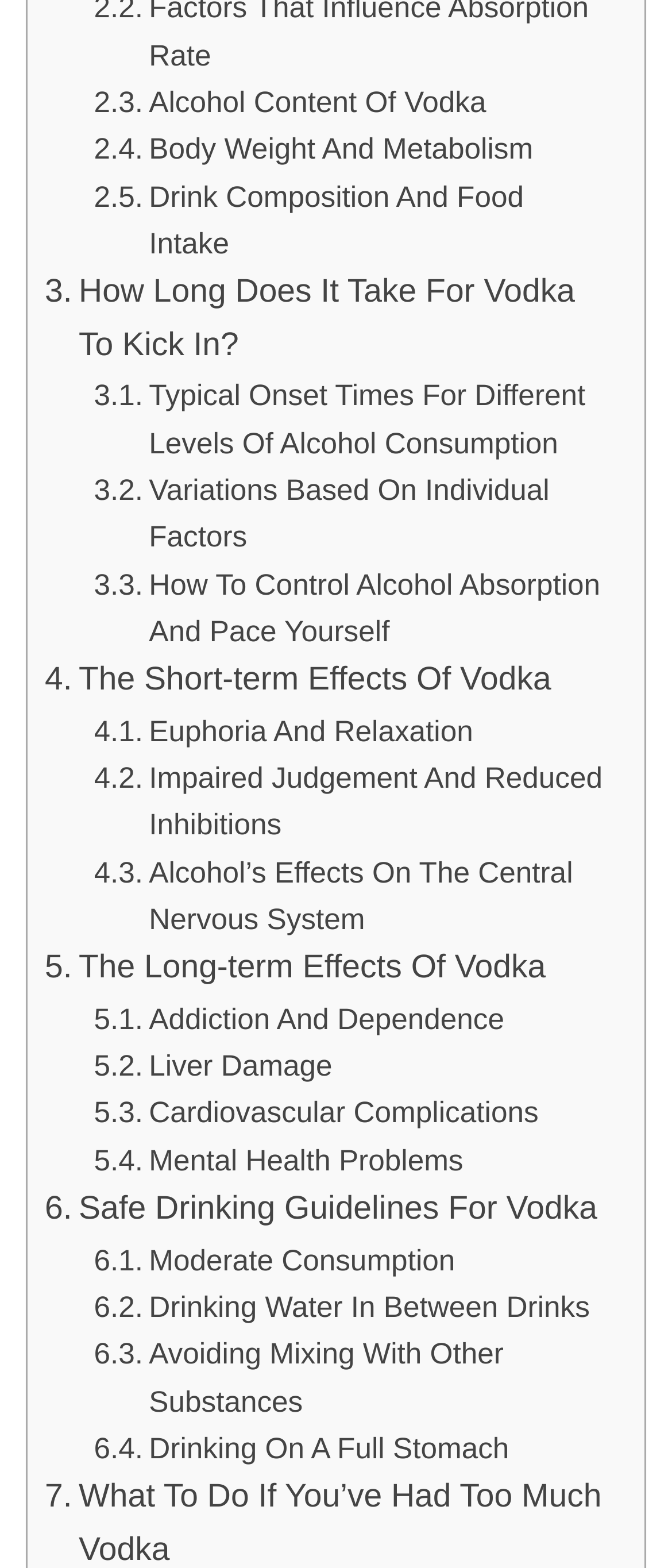Respond concisely with one word or phrase to the following query:
What is a safe drinking guideline for vodka?

Moderate consumption